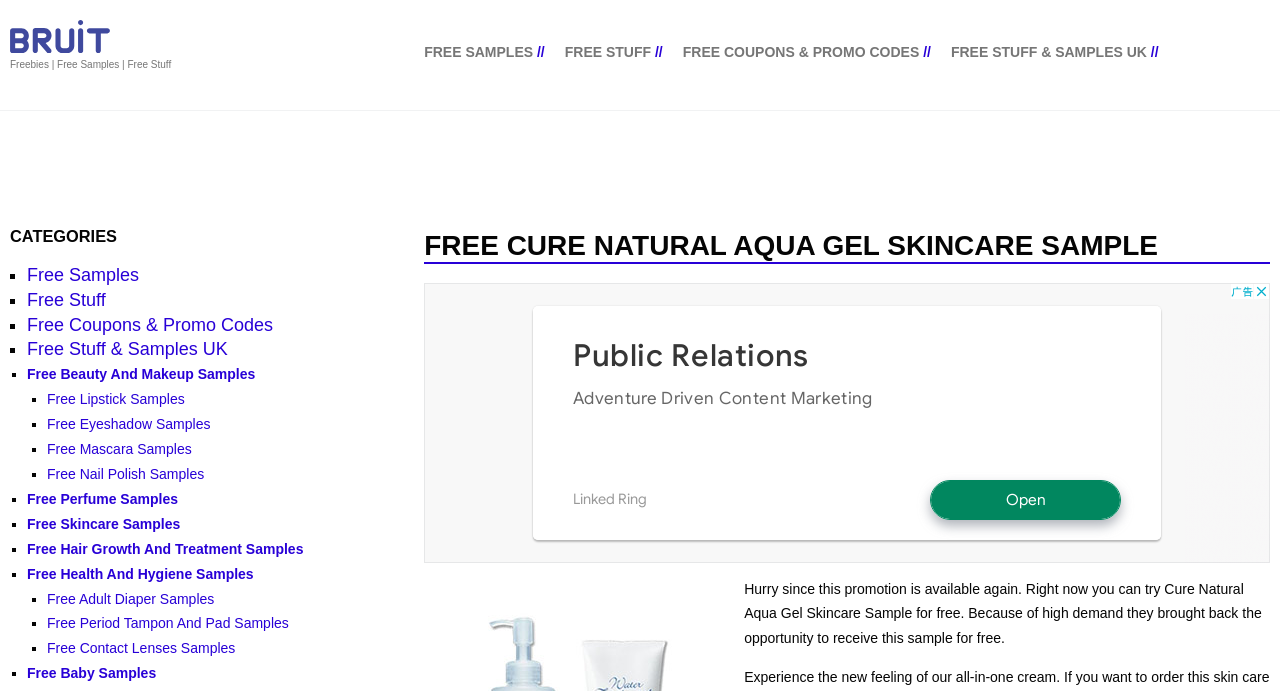Determine the bounding box coordinates of the element's region needed to click to follow the instruction: "Click on 'FREE STUFF'". Provide these coordinates as four float numbers between 0 and 1, formatted as [left, top, right, bottom].

[0.021, 0.419, 0.083, 0.448]